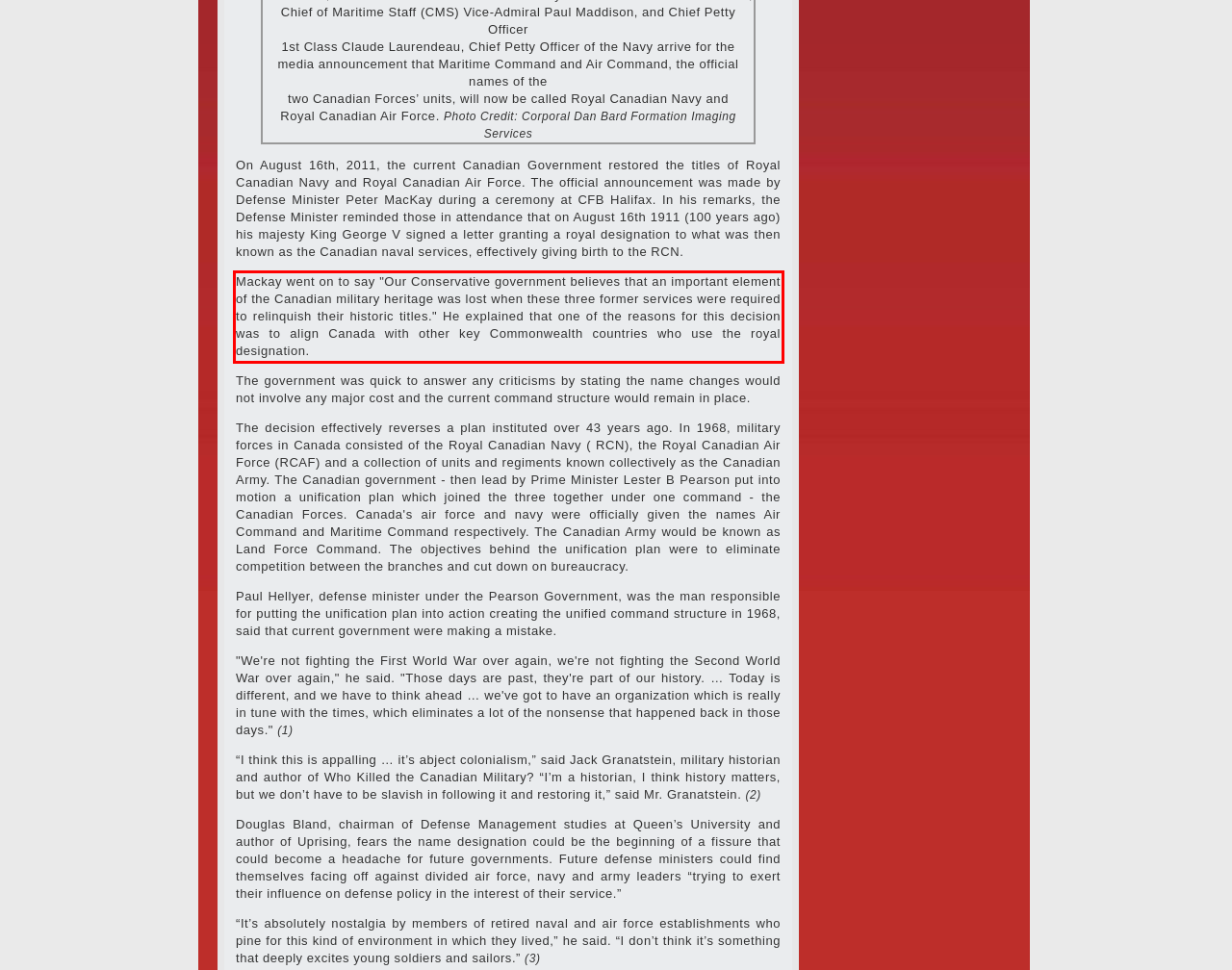Please extract the text content from the UI element enclosed by the red rectangle in the screenshot.

Mackay went on to say "Our Conservative government believes that an important element of the Canadian military heritage was lost when these three former services were required to relinquish their historic titles." He explained that one of the reasons for this decision was to align Canada with other key Commonwealth countries who use the royal designation.